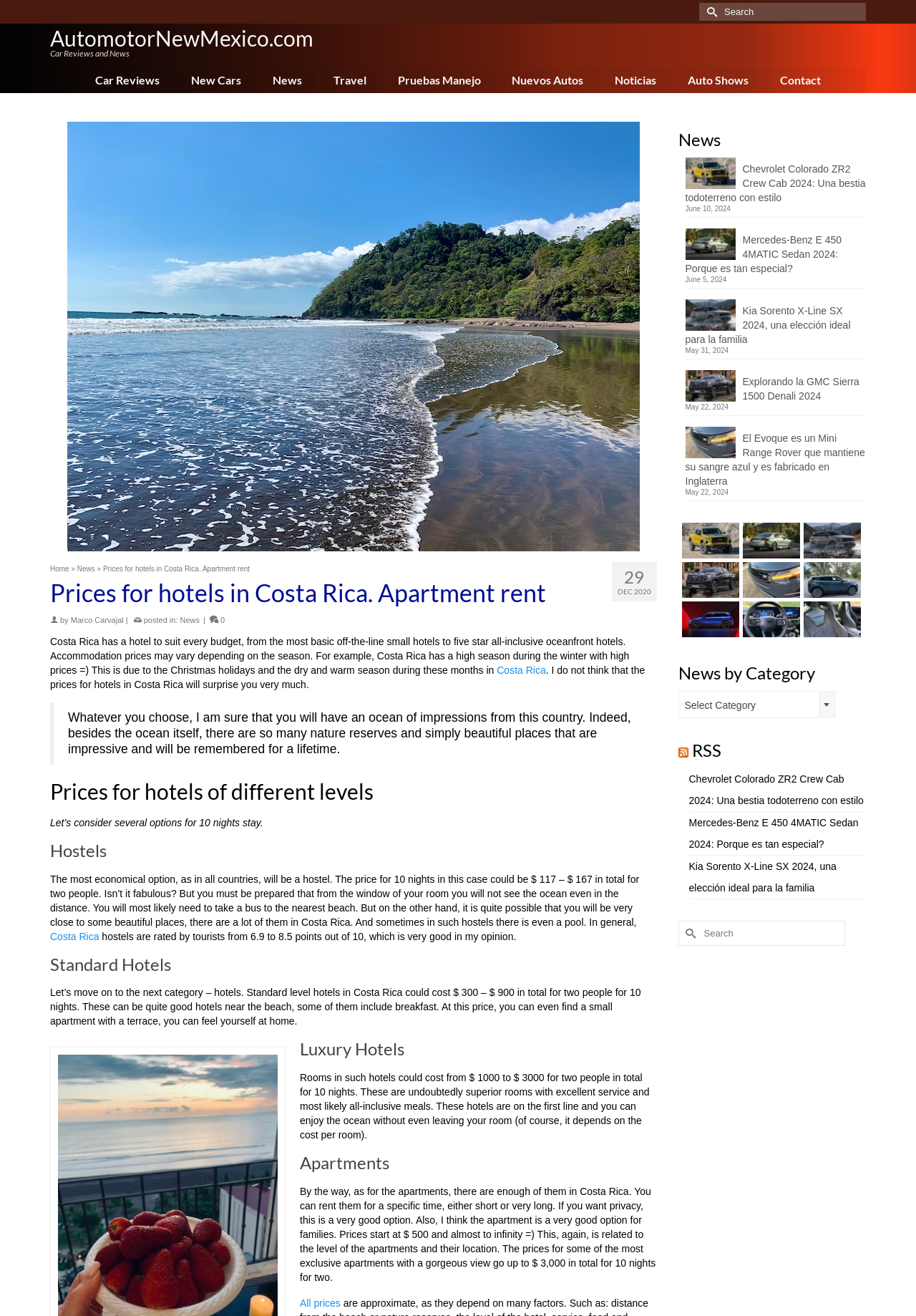With reference to the image, please provide a detailed answer to the following question: What is the purpose of the search bar at the top of the webpage?

The search bar at the top of the webpage allows users to search for hotels in Costa Rica, likely by location, price, or other criteria.